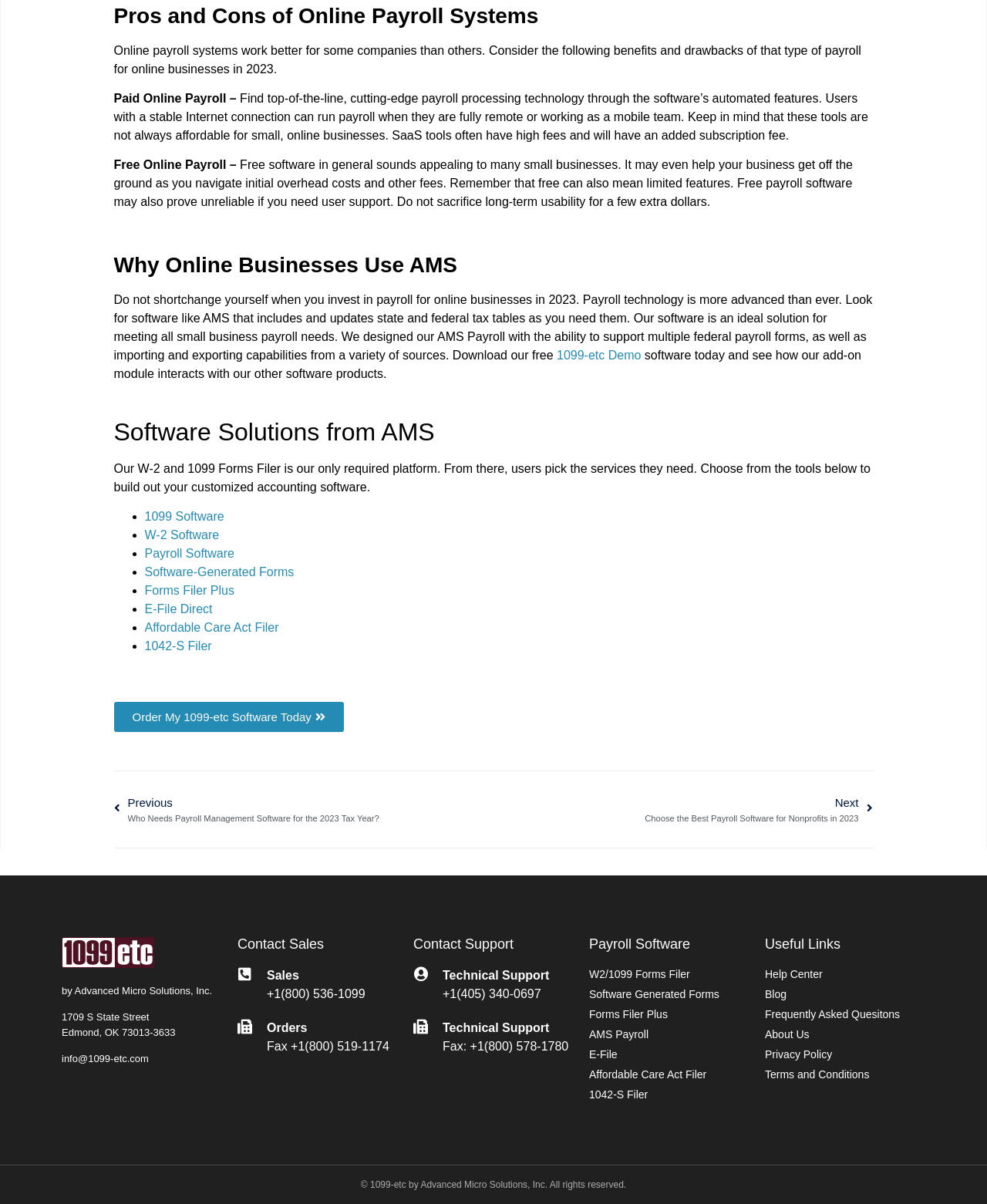Refer to the image and provide an in-depth answer to the question: 
What is the name of the company that provides payroll software?

The company name is mentioned at the bottom of the webpage, in the contact information section, as 'by Advanced Micro Solutions, Inc.'.